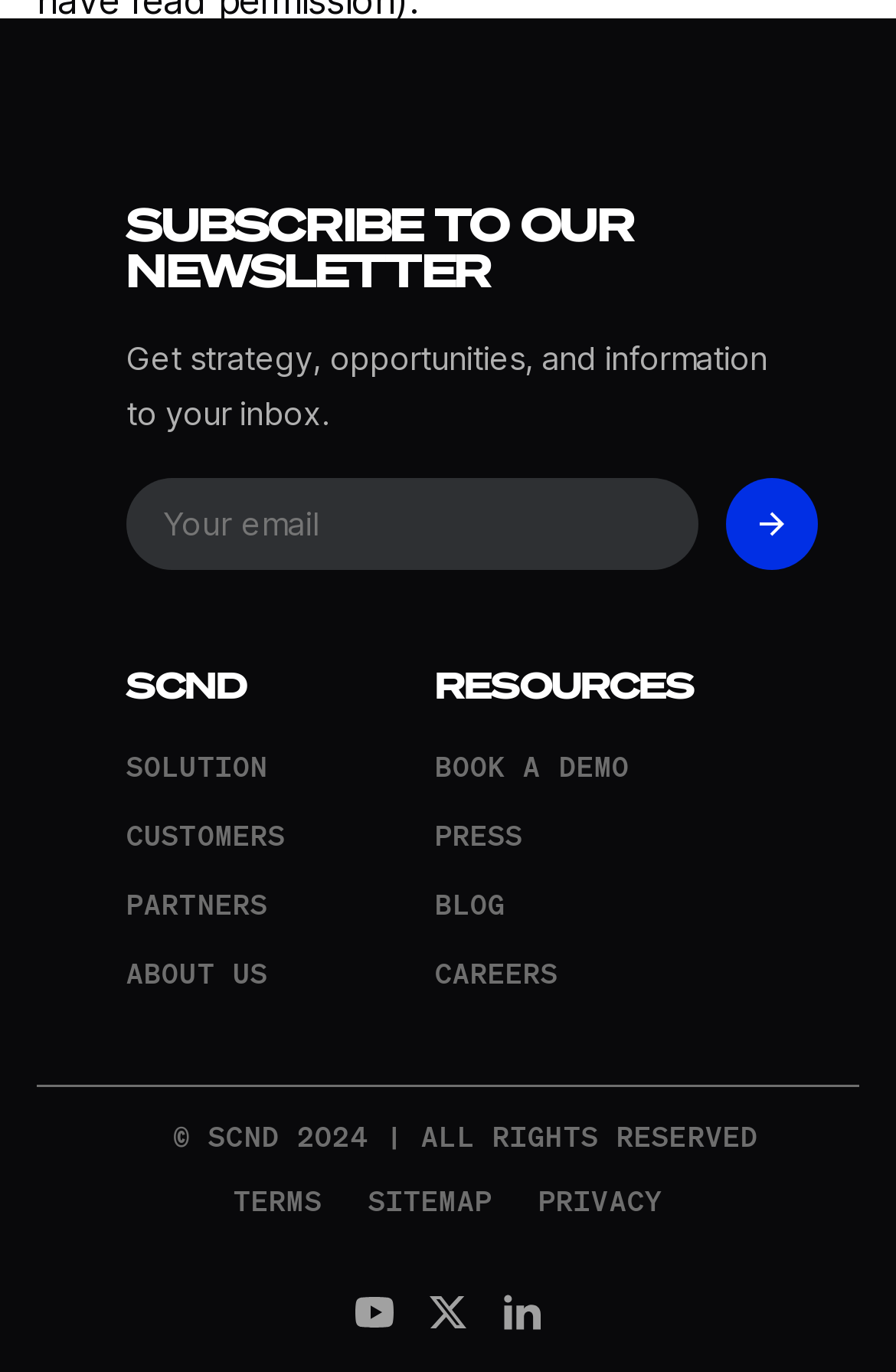Determine the bounding box coordinates for the UI element with the following description: "About us". The coordinates should be four float numbers between 0 and 1, represented as [left, top, right, bottom].

[0.141, 0.697, 0.299, 0.722]